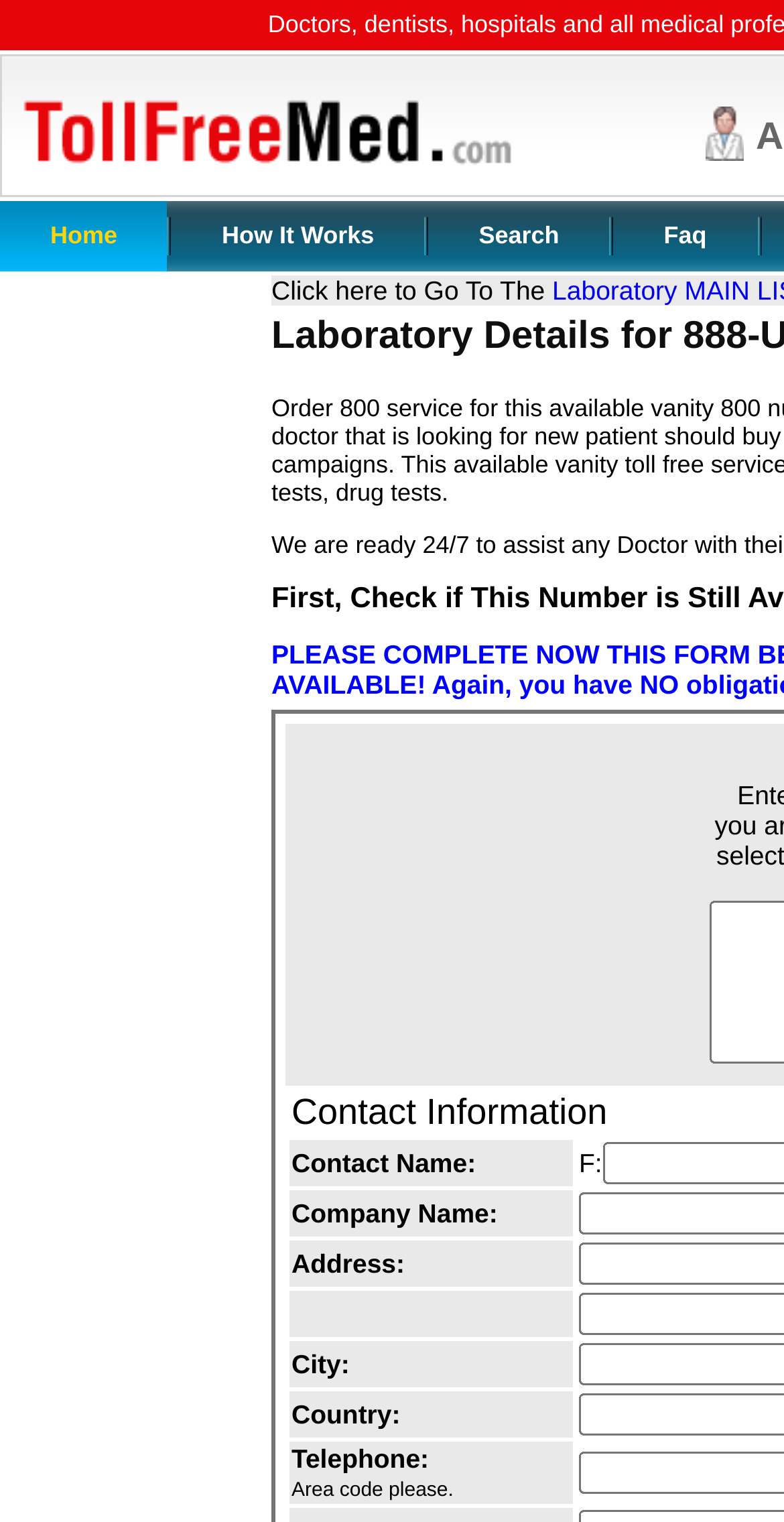Give the bounding box coordinates for the element described by: "Faq".

[0.782, 0.132, 0.965, 0.178]